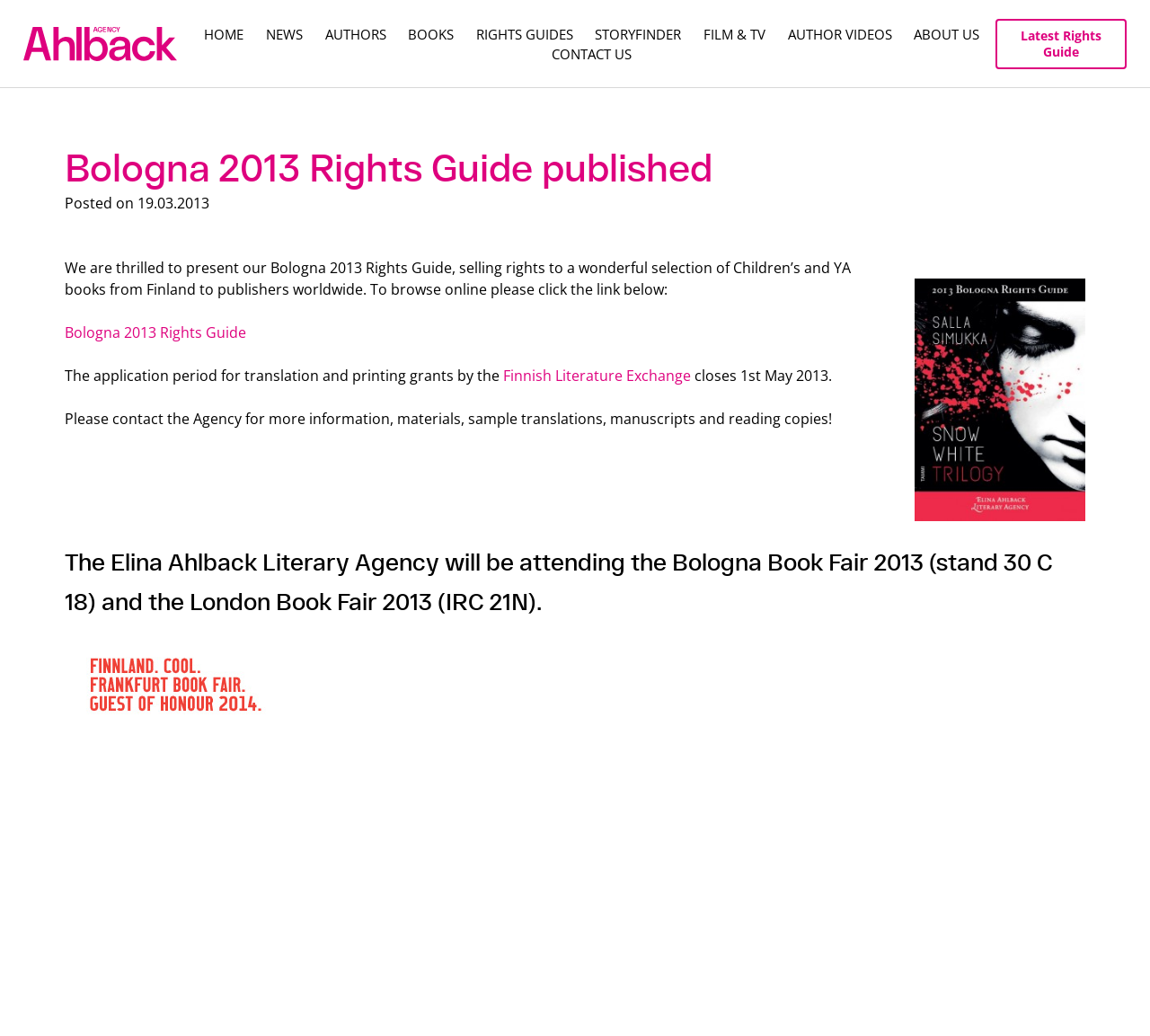Please give the bounding box coordinates of the area that should be clicked to fulfill the following instruction: "Check the Bologna Book Fair 2013 website". The coordinates should be in the format of four float numbers from 0 to 1, i.e., [left, top, right, bottom].

[0.584, 0.529, 0.803, 0.556]